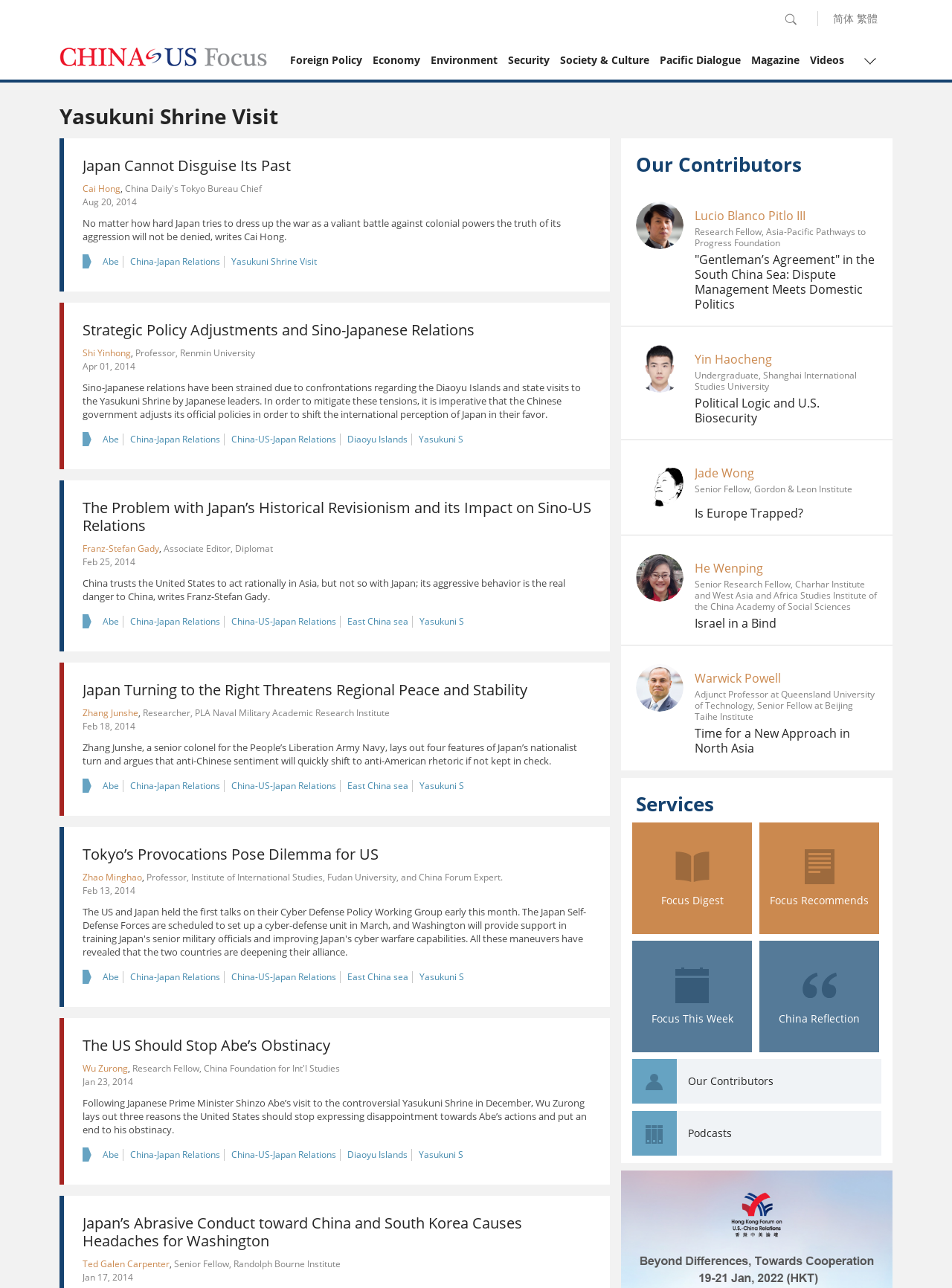What is the profession of Shi Yinhong?
Based on the visual details in the image, please answer the question thoroughly.

Shi Yinhong is a professor at Renmin University, and his article 'Strategic Policy Adjustments and Sino-Japanese Relations' is featured on this webpage.